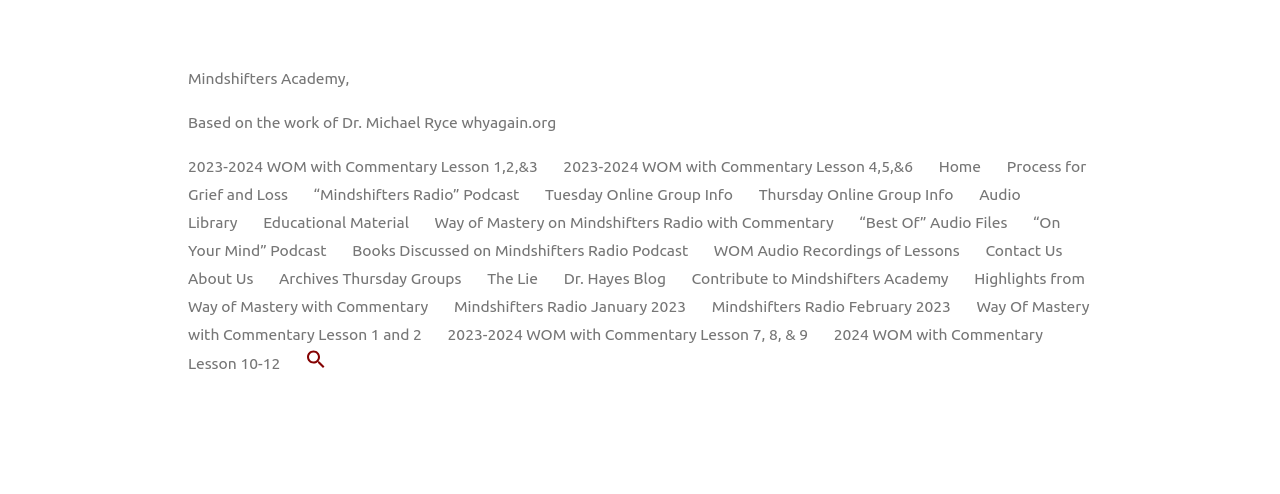Find the bounding box coordinates of the element to click in order to complete the given instruction: "Search for something."

[0.255, 0.725, 0.274, 0.798]